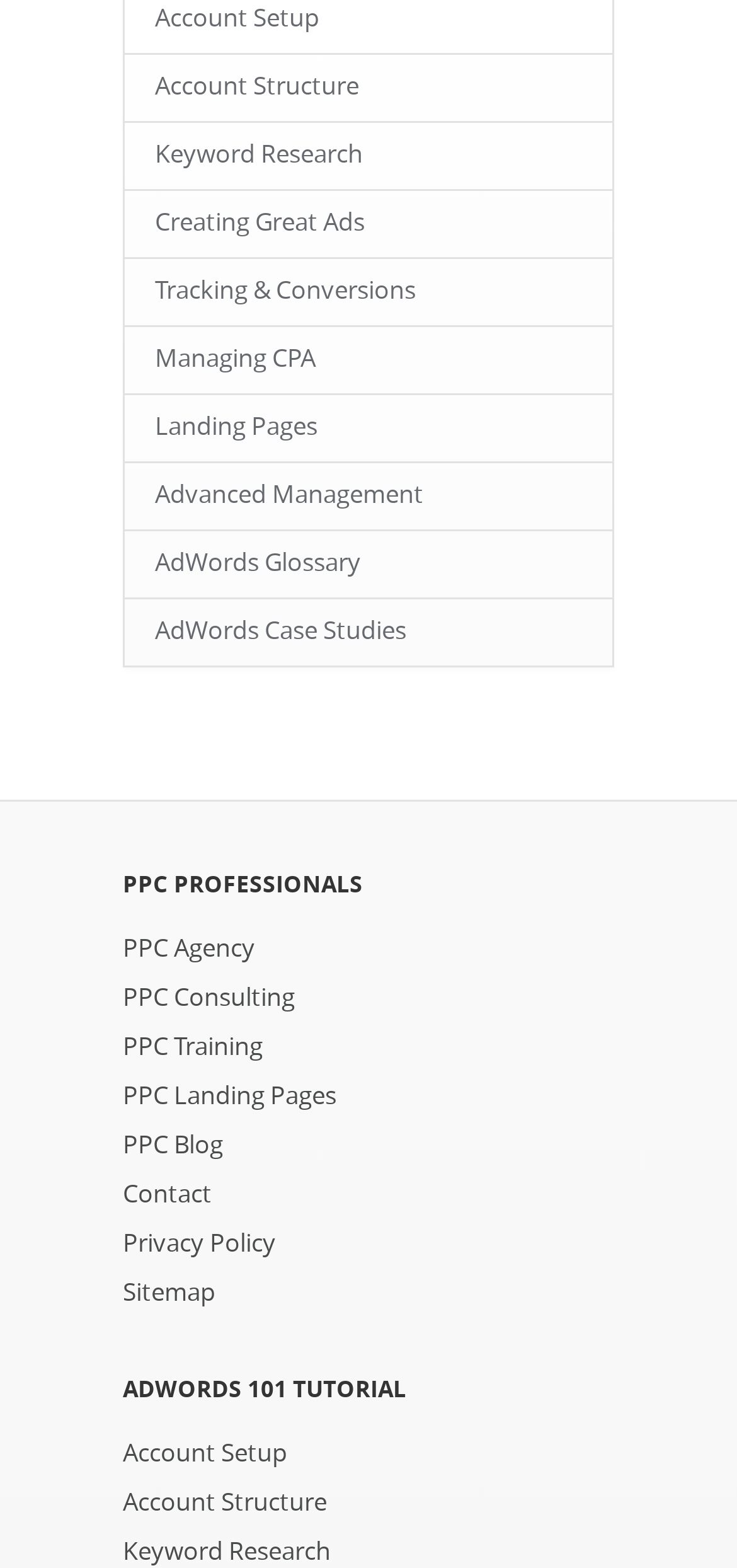Kindly provide the bounding box coordinates of the section you need to click on to fulfill the given instruction: "Contact the team".

[0.167, 0.747, 0.833, 0.776]